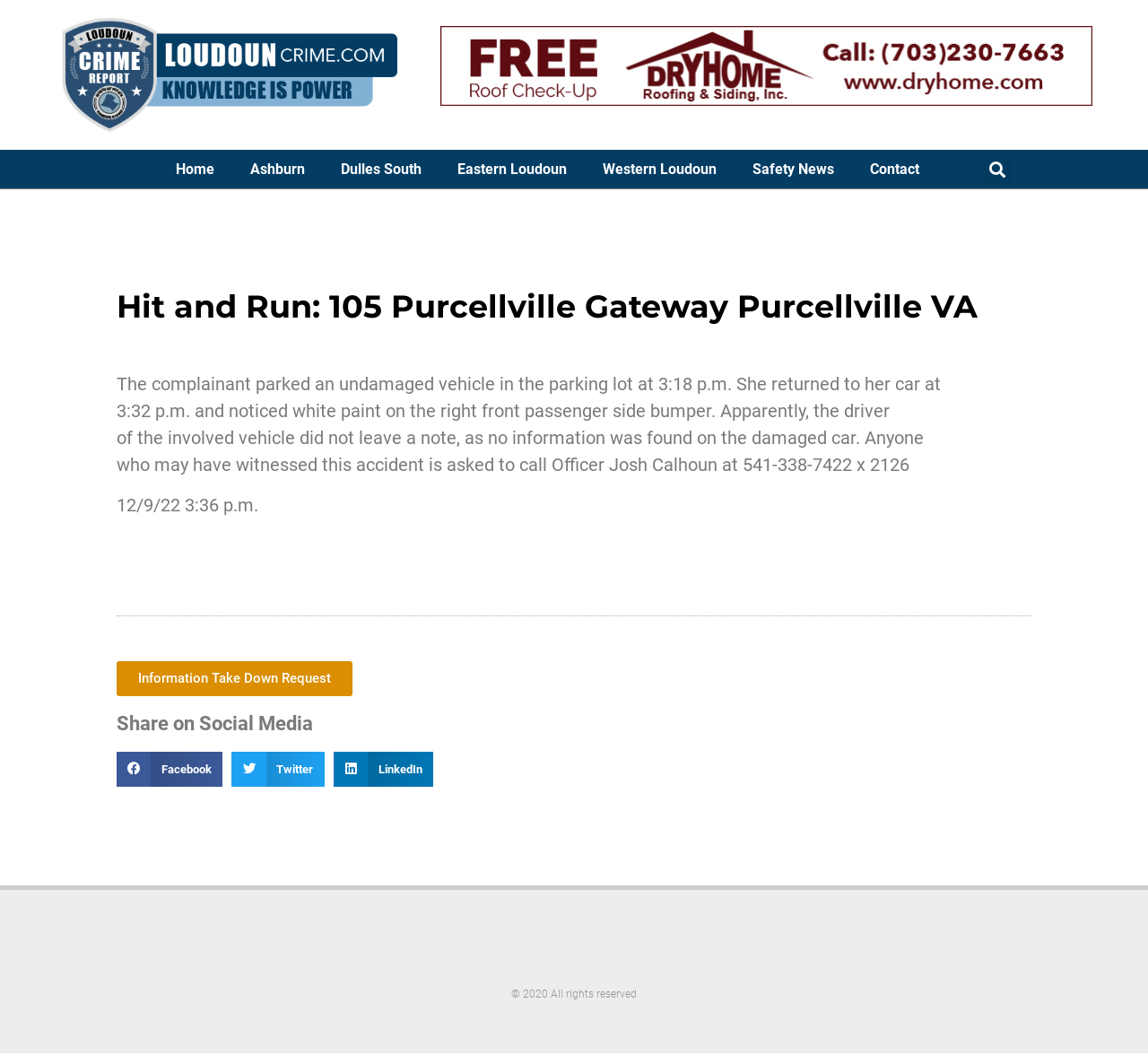Find the bounding box coordinates for the HTML element described as: "Information Take Down Request". The coordinates should consist of four float values between 0 and 1, i.e., [left, top, right, bottom].

[0.102, 0.627, 0.307, 0.66]